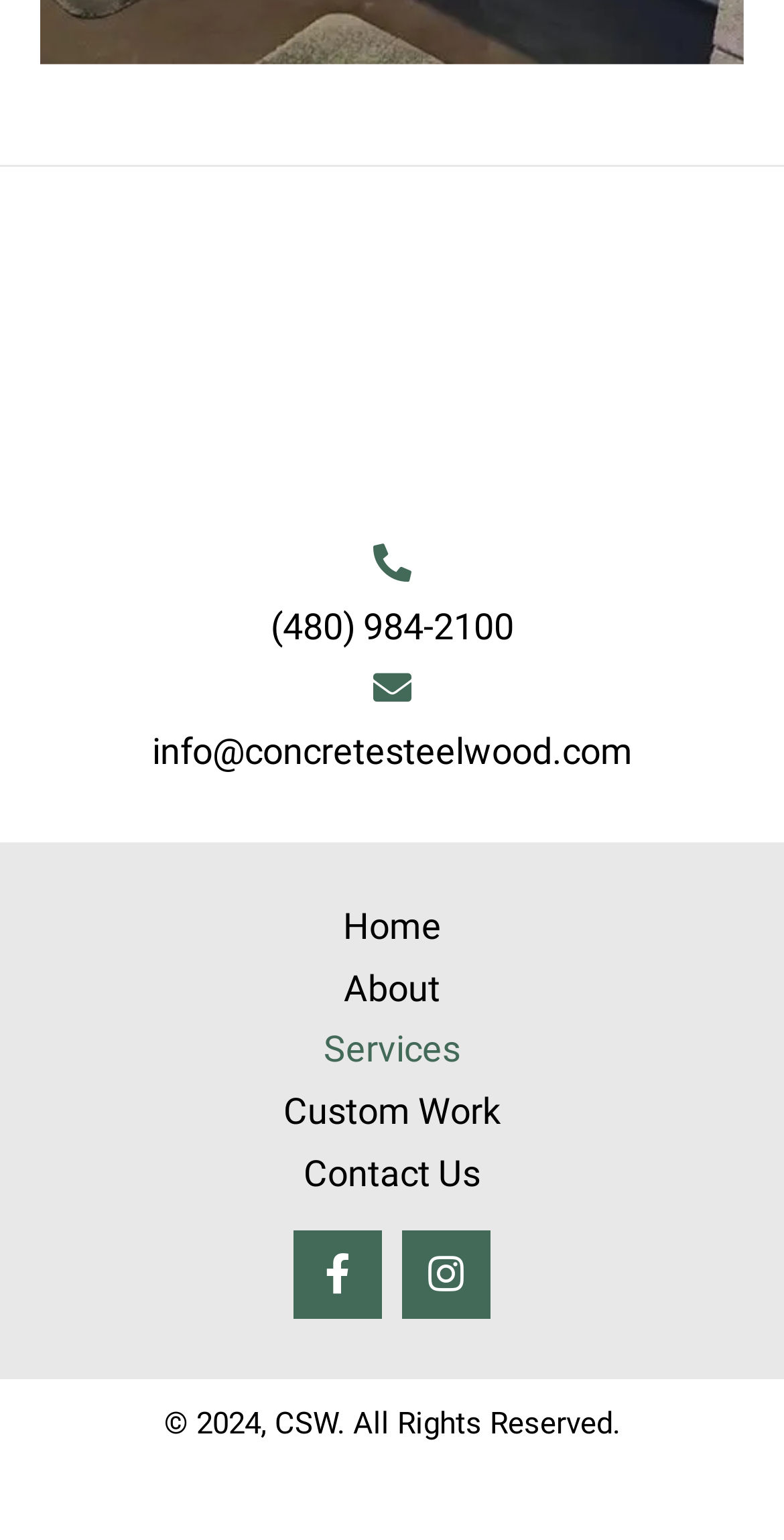Show me the bounding box coordinates of the clickable region to achieve the task as per the instruction: "Visit Facebook page".

[0.374, 0.799, 0.487, 0.857]